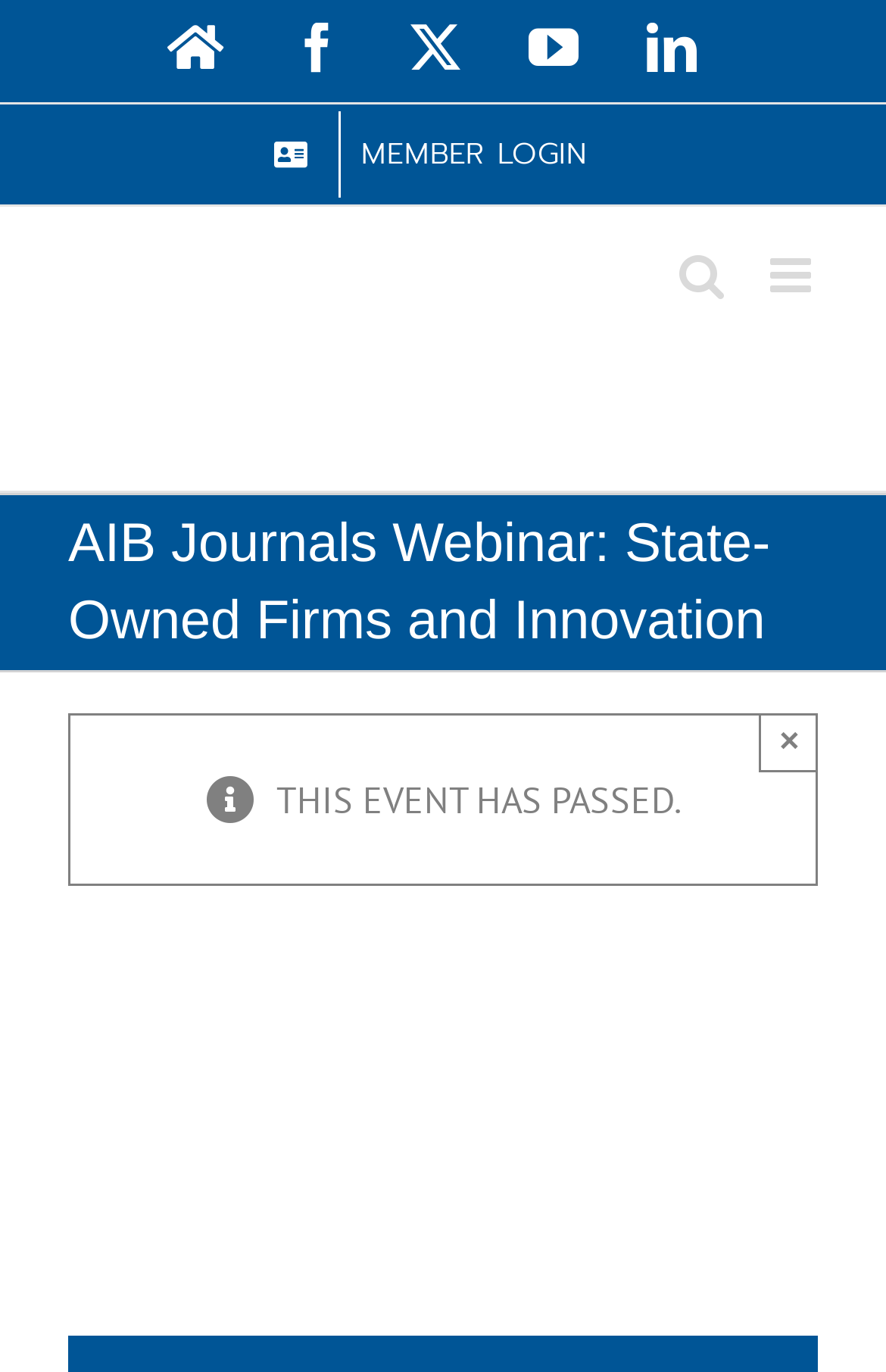Provide a brief response to the question using a single word or phrase: 
Is the mobile menu expanded?

False